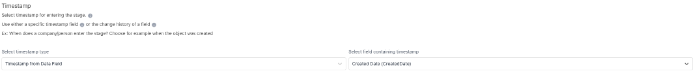Provide a thorough description of the image, including all visible elements.

The image presents a section titled "Timestamp," which outlines the process for defining the timestamp of entering a stage within a platform, likely related to CRM or data management software. The interface allows users to select methods for recording timestamps, with options labeled "Timestamp from Data Field" and "Timestamp from Field History." This selection aims to clarify how the system tracks a company's activity during specific stages, providing guidance on ensuring that the correct data fields are utilized.

The image features two dropdown menus that enable users to select relevant fields for their timestamp tracking. The accompanying text emphasizes the importance of choosing fields that accurately reflect the timing of events tied to a company's journey, reinforcing the principle that any definable fields within the CRM can be utilized for tracking purposes. Users are instructed that errors such as NULL values in the chosen fields will automatically be filtered out, enhancing the reliability of the data being analyzed. Overall, this section serves to streamline the setup of timestamp tracking for effective stage management.